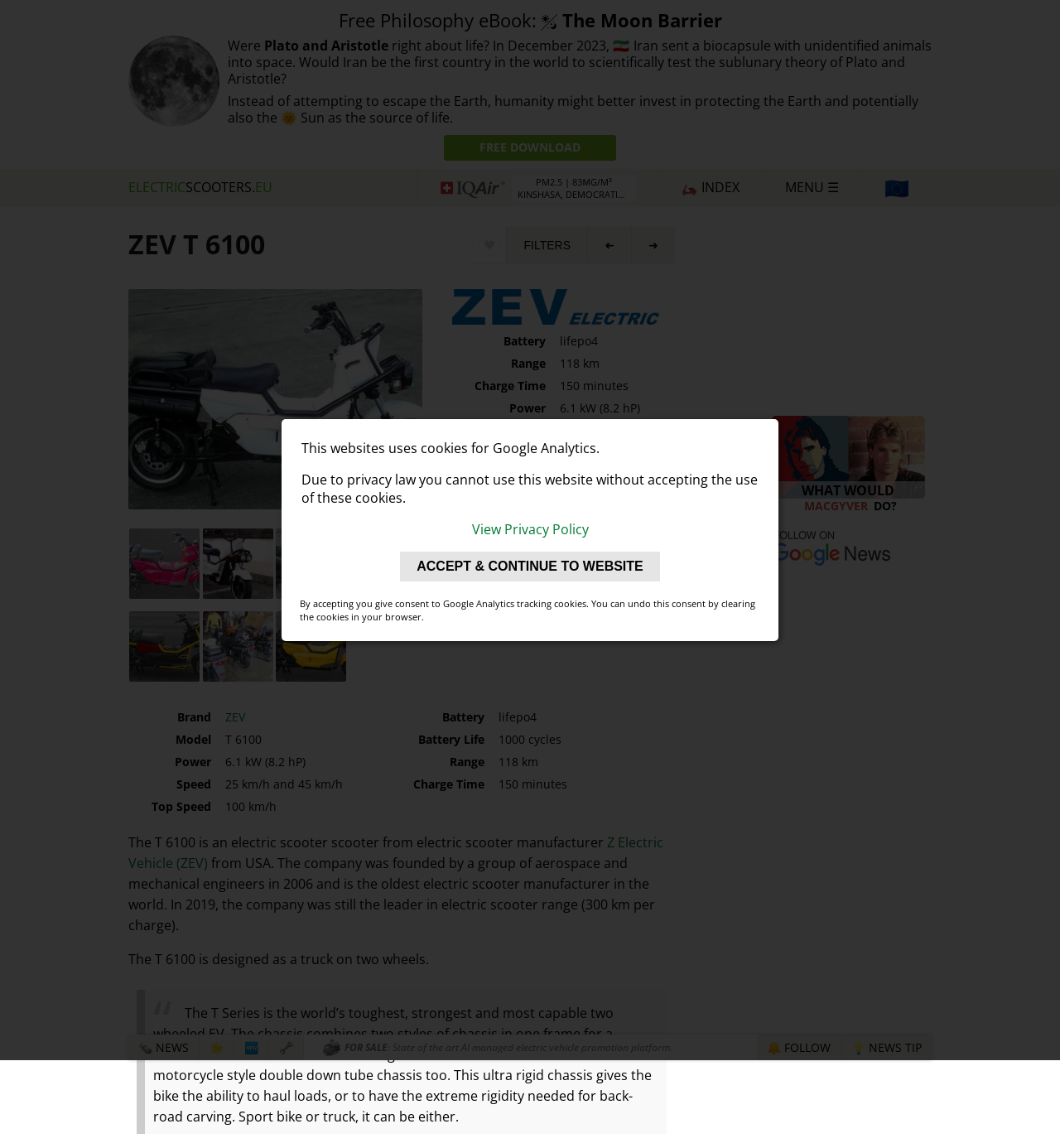What type of battery does the electric scooter use?
Please provide a detailed and thorough answer to the question.

I found the answer by looking at the text 'Battery' and its corresponding value 'lifepo4' which is mentioned in the webpage as one of the specifications of the electric scooter.